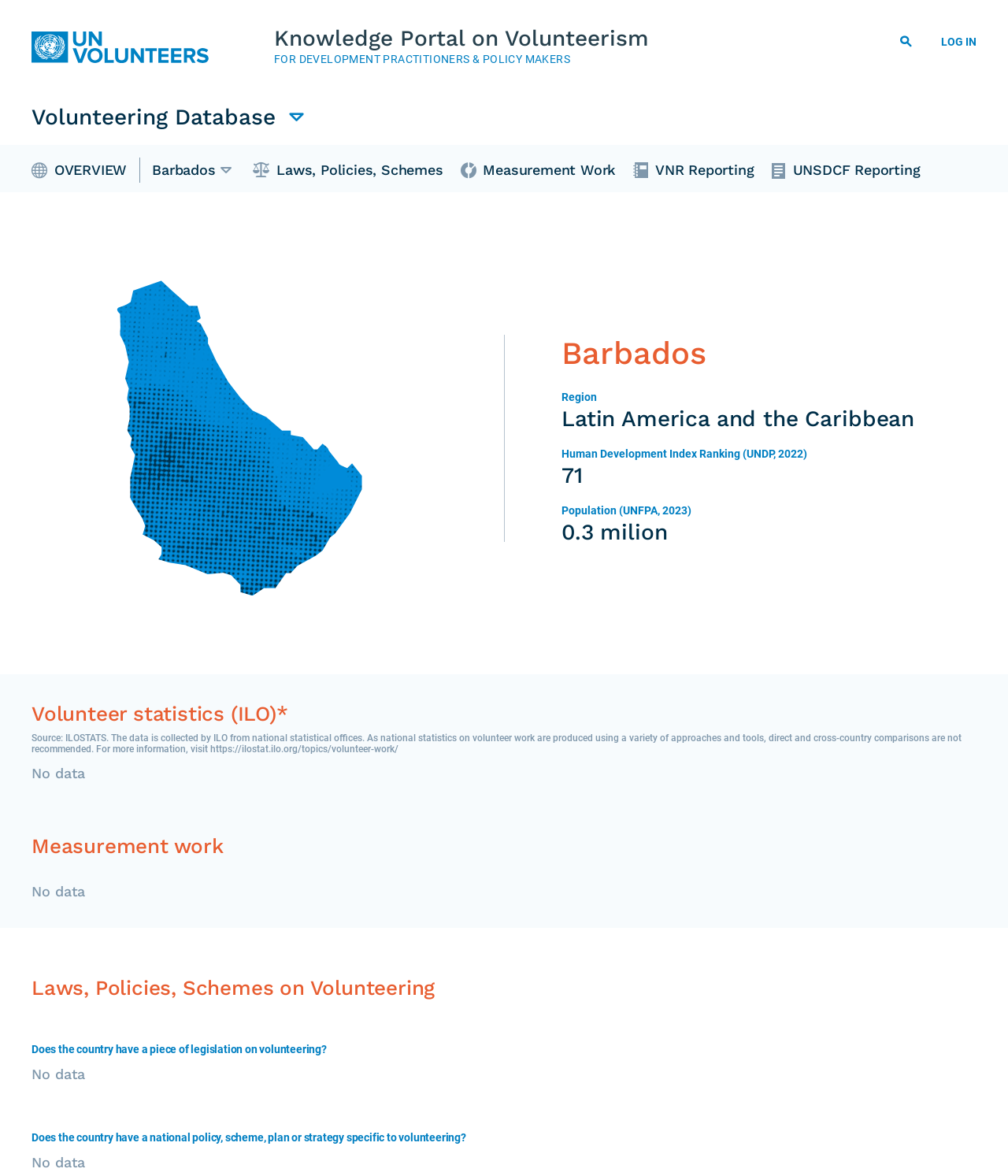Please find the bounding box for the UI component described as follows: "Eye and Vision Care".

None